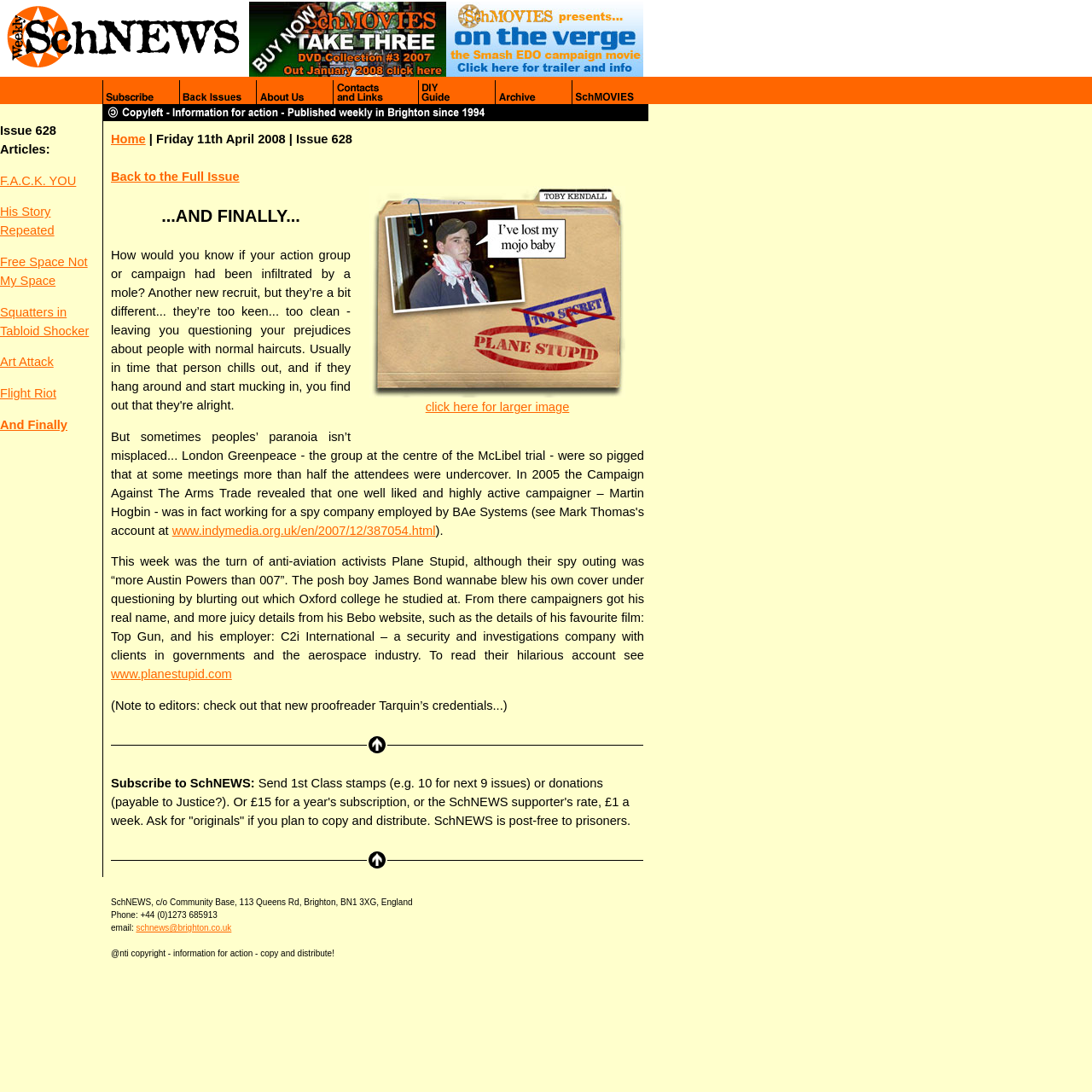What is the topic of the article 'AND FINALLY...'?
Use the screenshot to answer the question with a single word or phrase.

mole in action group